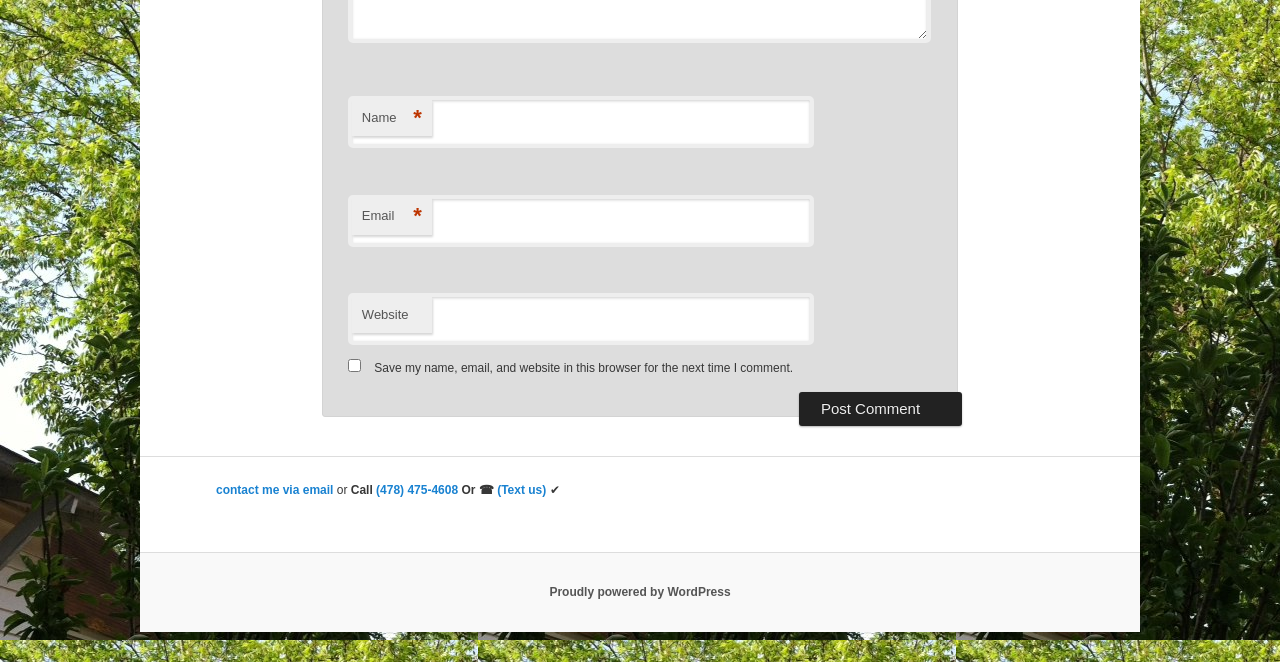Please identify the bounding box coordinates of the clickable region that I should interact with to perform the following instruction: "Enter your name". The coordinates should be expressed as four float numbers between 0 and 1, i.e., [left, top, right, bottom].

[0.272, 0.145, 0.636, 0.224]